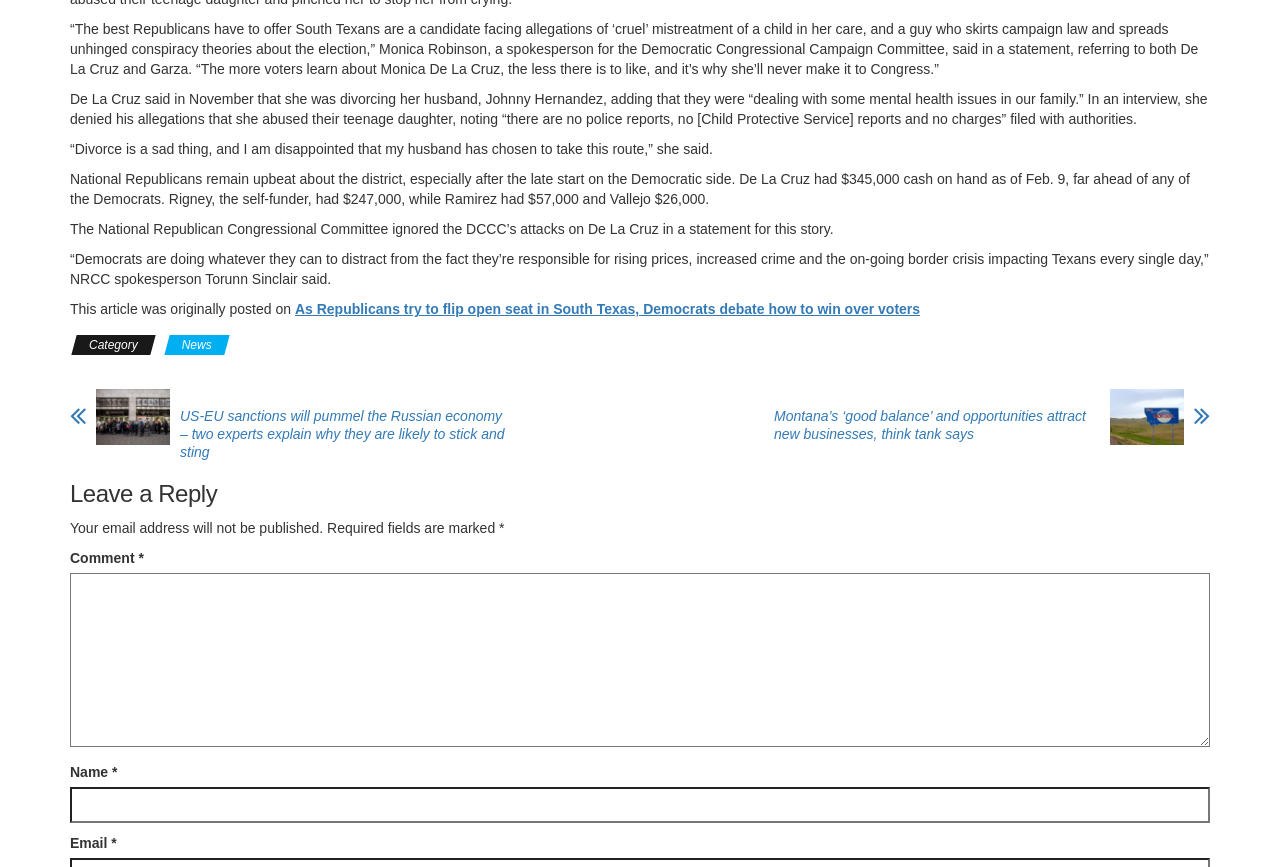Determine the bounding box for the UI element as described: "News". The coordinates should be represented as four float numbers between 0 and 1, formatted as [left, top, right, bottom].

[0.13, 0.387, 0.177, 0.41]